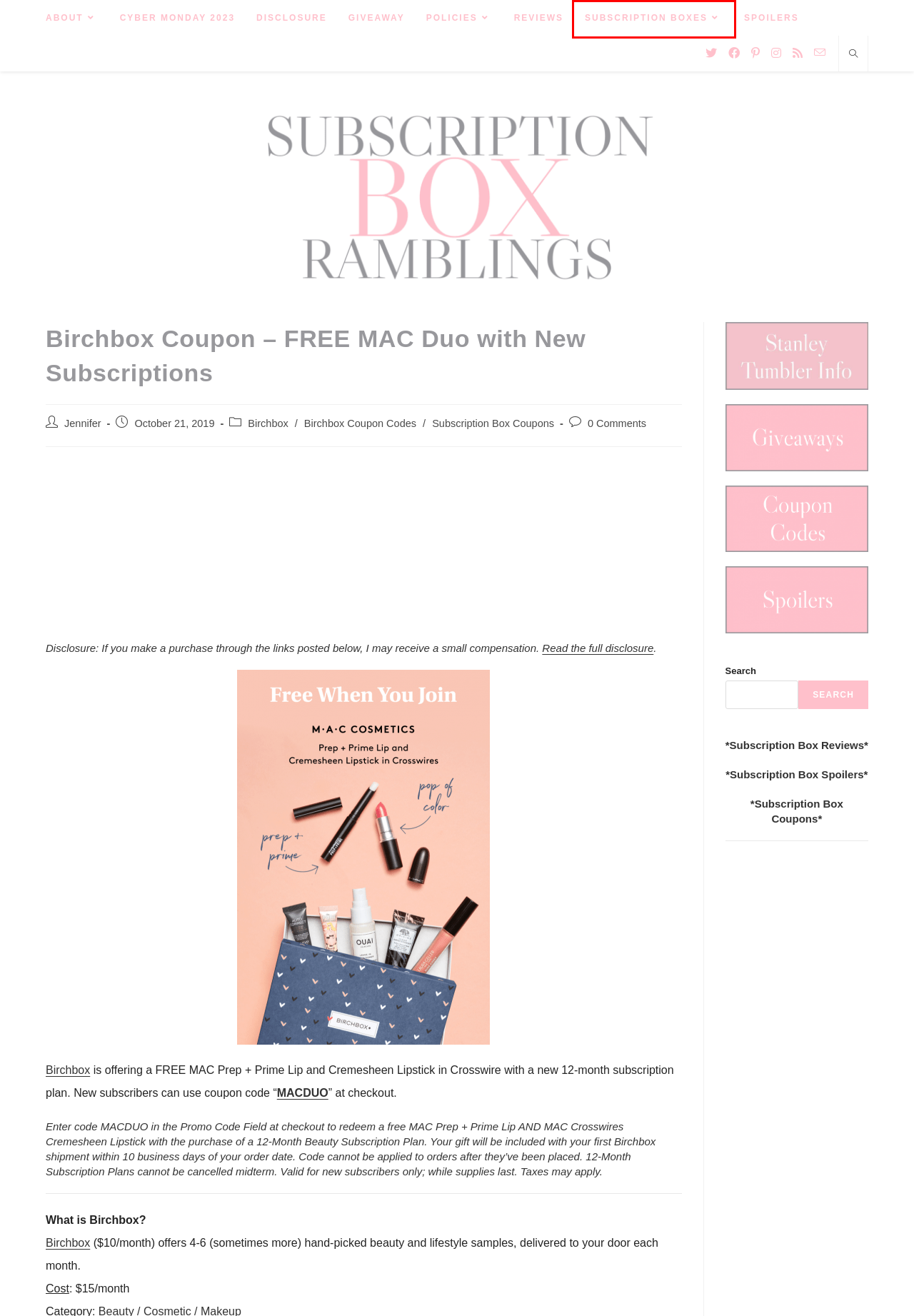You are presented with a screenshot of a webpage containing a red bounding box around an element. Determine which webpage description best describes the new webpage after clicking on the highlighted element. Here are the candidates:
A. Birchbox - Subscription Box Ramblings
B. Subscription Box Ramblings
C. Subscription Box Reviews - Subscription Box Ramblings
D. Monthly Subscription Box List - Subscription Box Ramblings
E. Subscription Box Spoilers - Subscription Box Ramblings
F. Subscription Box Ramblings - Monthly Subscription Box Reviews, Spoilers & Discounts
G. Cyber Monday 2023 - Subscription Box Ramblings
H. Policies - Subscription Box Ramblings

D